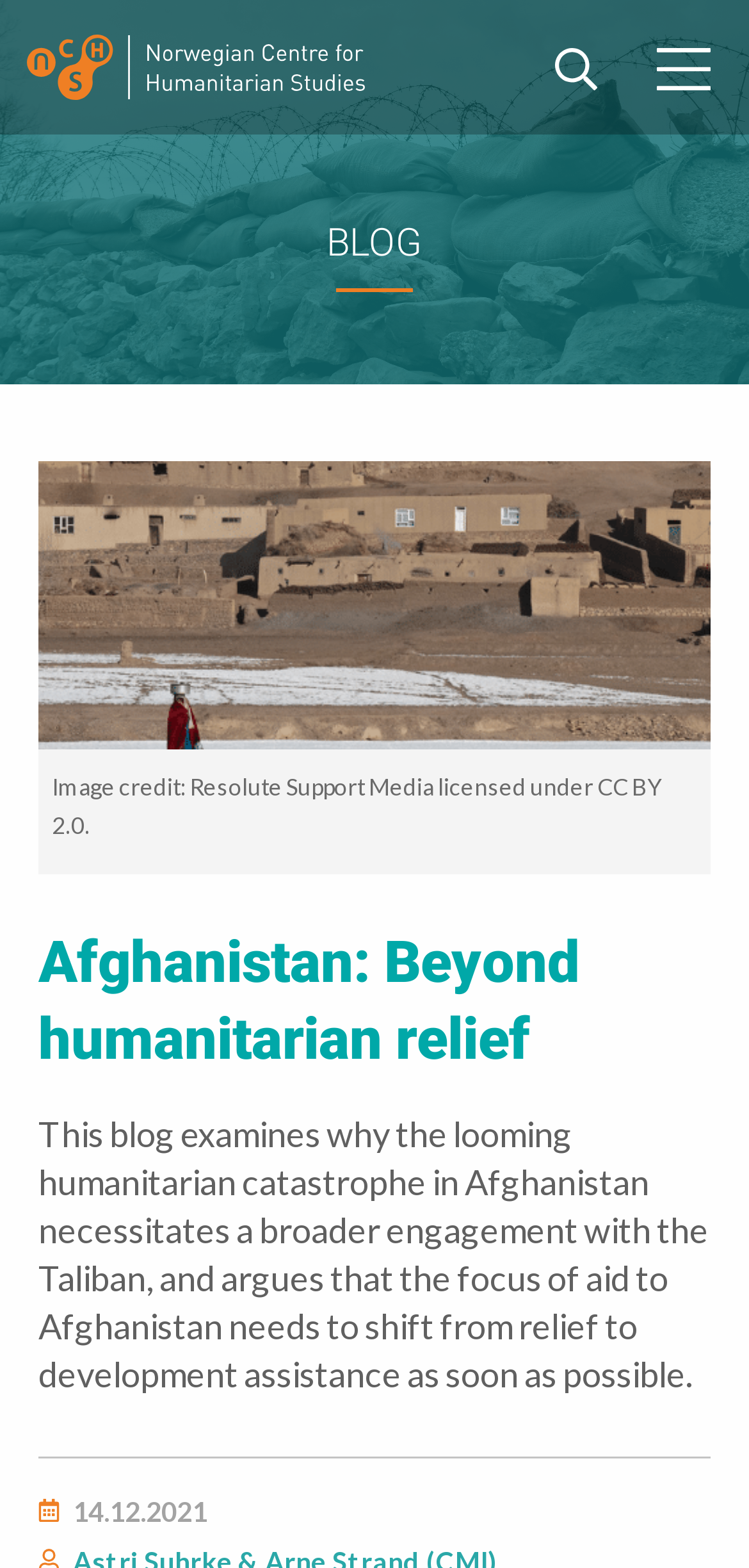What is the image credit for the featured image?
With the help of the image, please provide a detailed response to the question.

I found the image credit by looking at the text element located below the featured image, which contains the credit information 'Image credit: Resolute Support Media licensed under CC BY 2.0'.